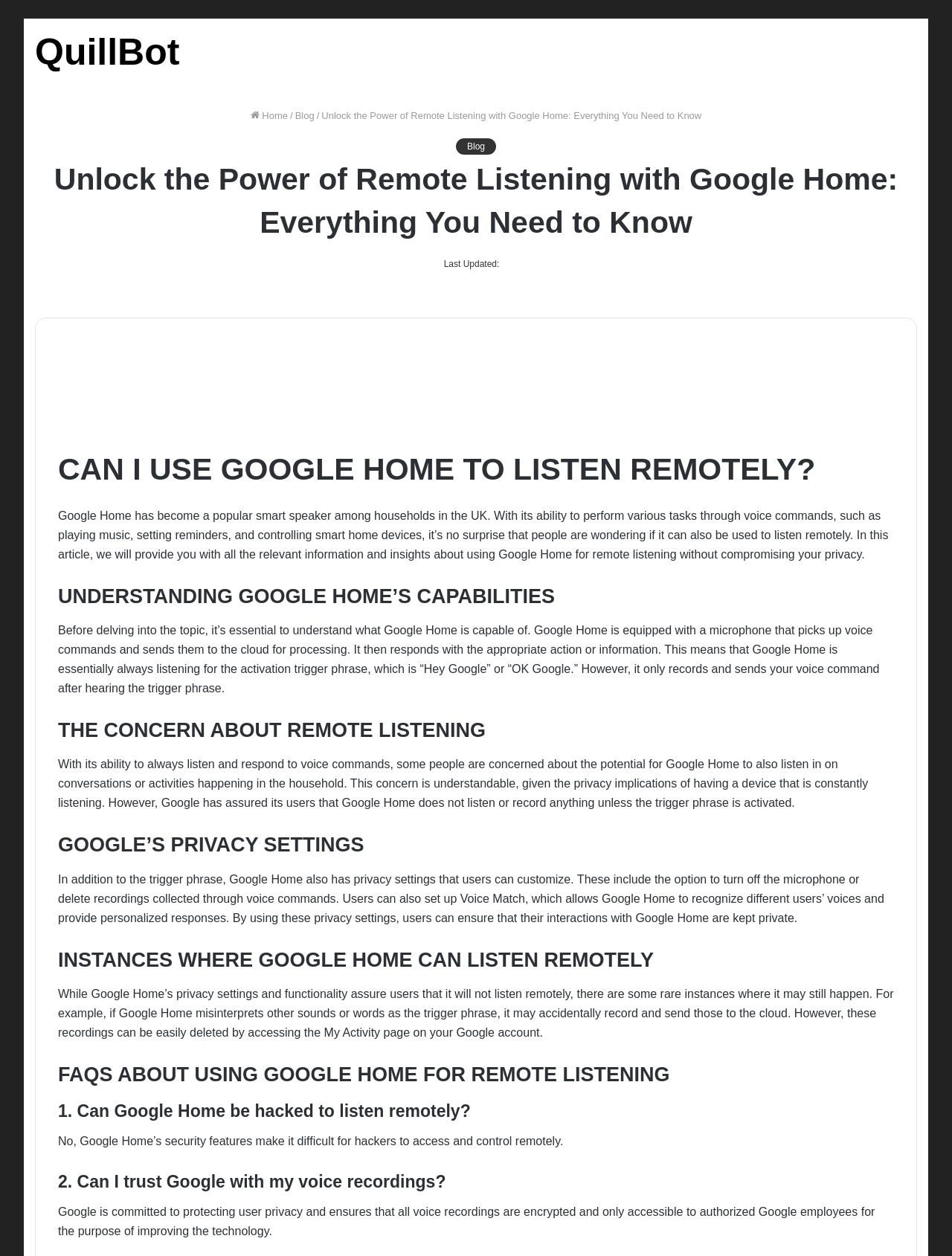Elaborate on the different components and information displayed on the webpage.

The webpage is about using Google Home for remote listening, with a focus on understanding its capabilities, addressing privacy concerns, and exploring instances where it may listen remotely. 

At the top of the page, there is a primary navigation bar with a QuillBot link on the left and a Home link, a slash, and a Blog link on the right. Below this navigation bar, the title "Unlock the Power of Remote Listening with Google Home: Everything You Need to Know" is displayed prominently. 

The main content of the page is divided into sections, each with a heading. The first section asks if Google Home can be used to listen remotely, followed by an introduction to Google Home's capabilities, including its ability to perform various tasks through voice commands. 

The subsequent sections address concerns about remote listening, Google's privacy settings, and instances where Google Home may listen remotely. These sections are followed by a FAQ section that answers questions about using Google Home for remote listening, including whether it can be hacked and whether users can trust Google with their voice recordings. 

Throughout the page, there are no images, but there are several links to other pages, including the Blog page. The overall structure of the page is organized and easy to follow, with clear headings and concise text.